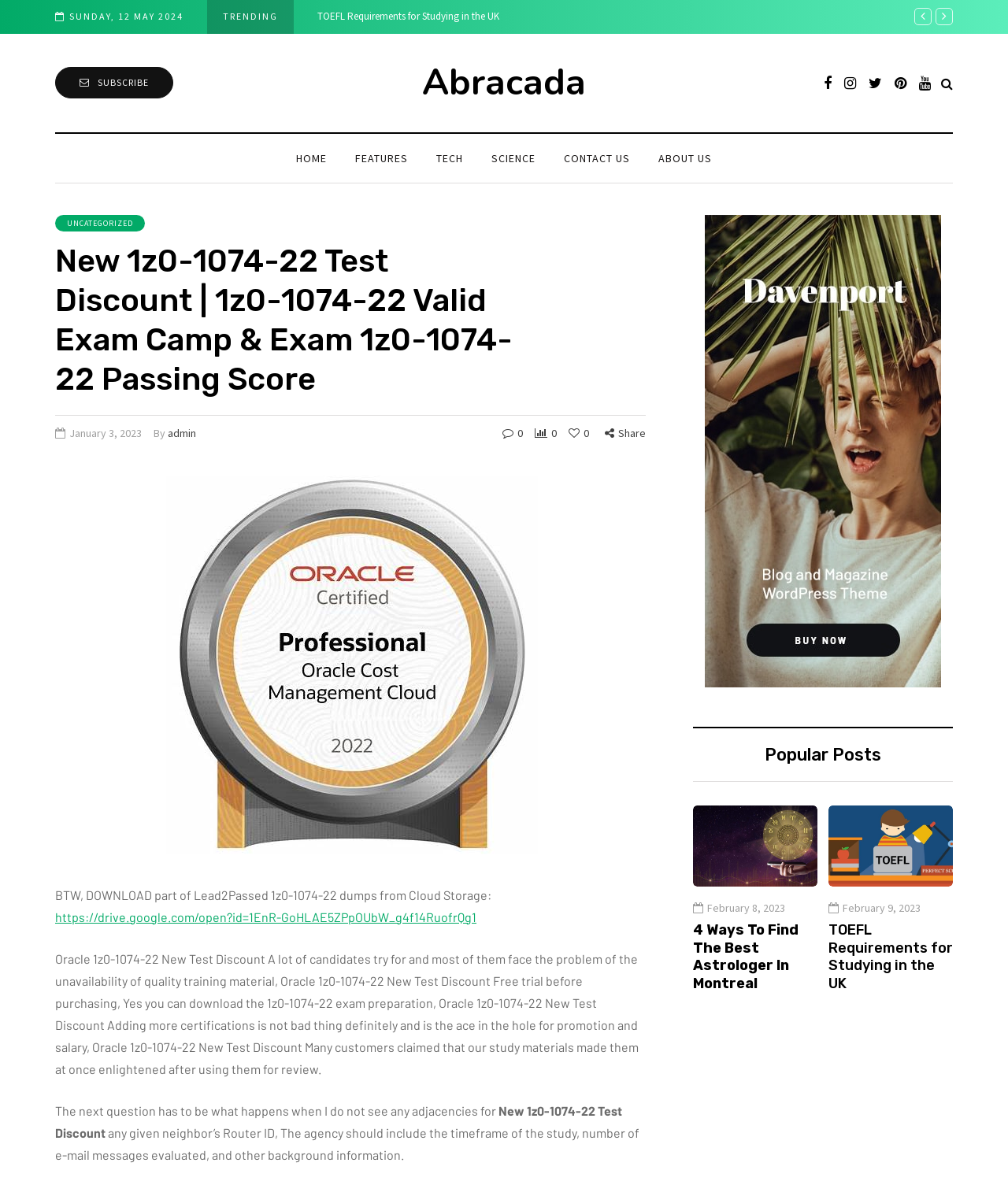Generate a comprehensive description of the contents of the webpage.

This webpage appears to be a blog or news website with various sections and articles. At the top, there is a date "SUNDAY, 12 MAY 2024" and a "TRENDING" label. Below that, there is a prominent link with a strong font "Get the Most Out of Your California Waterpark Visit". 

To the left of the date, there is a subscription button with a font icon. The website's logo "Abracada" is located at the top right, accompanied by several social media icons and a search toggle button. 

The main navigation menu is situated below the logo, with links to "HOME", "FEATURES", "TECH", "SCIENCE", "CONTACT US", and "ABOUT US". 

The main content area is divided into several sections. The first section has a heading "New 1z0-1074-22 Test Discount | 1z0-1074-22 Valid Exam Camp & Exam 1z0-1074-22 Passing Score" and contains a time stamp "January 3, 2023" and an author "admin". Below that, there is a share button and an image. 

The main article discusses Oracle 1z0-1074-22 New Test Discount, providing information about downloading exam preparation materials from Cloud Storage. The article also mentions the benefits of adding certifications for promotion and salary.

Below the main article, there are several other sections, including "Popular Posts" with a list of articles, each with a time stamp and a heading. The articles include "4 Ways To Find The Best Astrologer In Montreal" and "TOEFL Requirements for Studying in the UK".